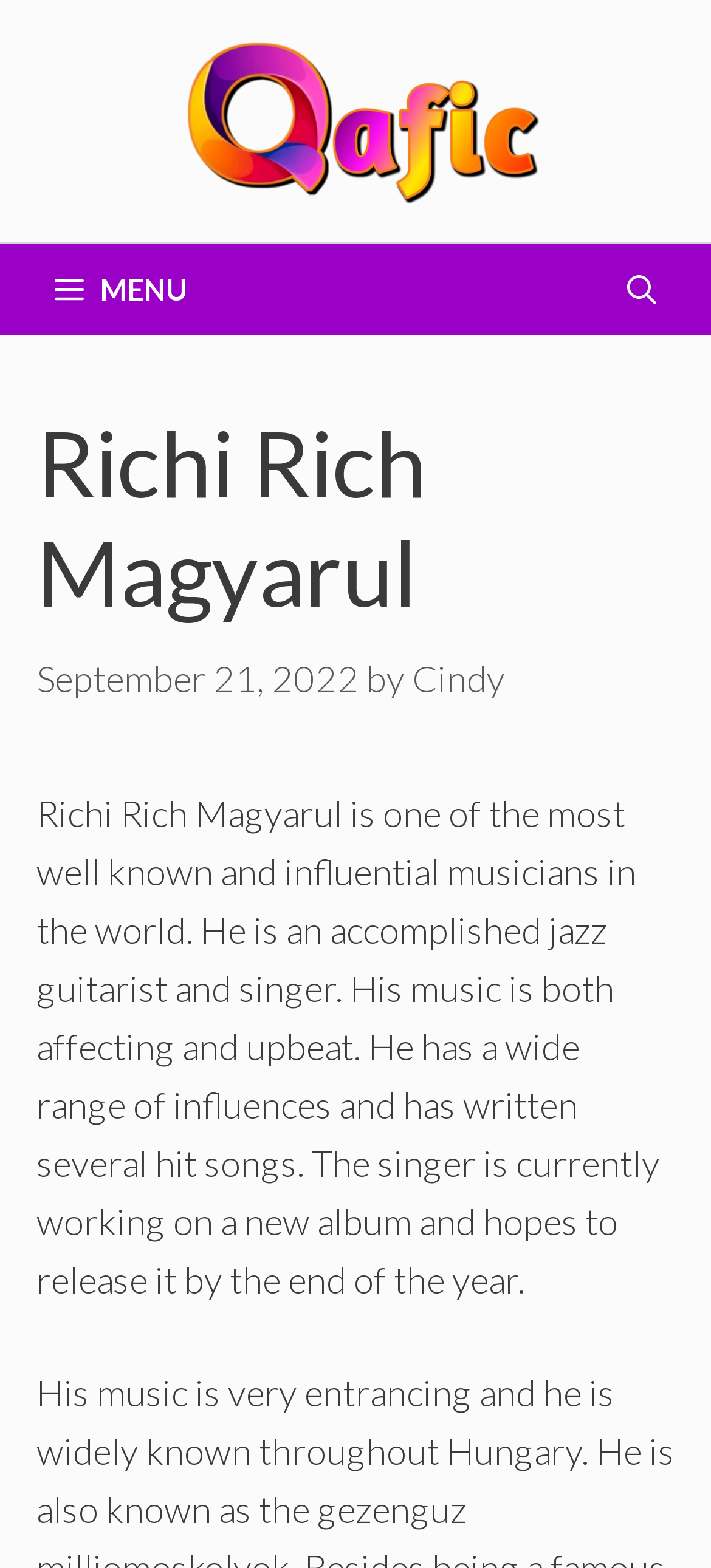Using the information in the image, give a detailed answer to the following question: What kind of music does Richi Rich Magyarul create?

The webpage describes Richi Rich Magyarul's music as both affecting and upbeat, indicating the type of music he creates.